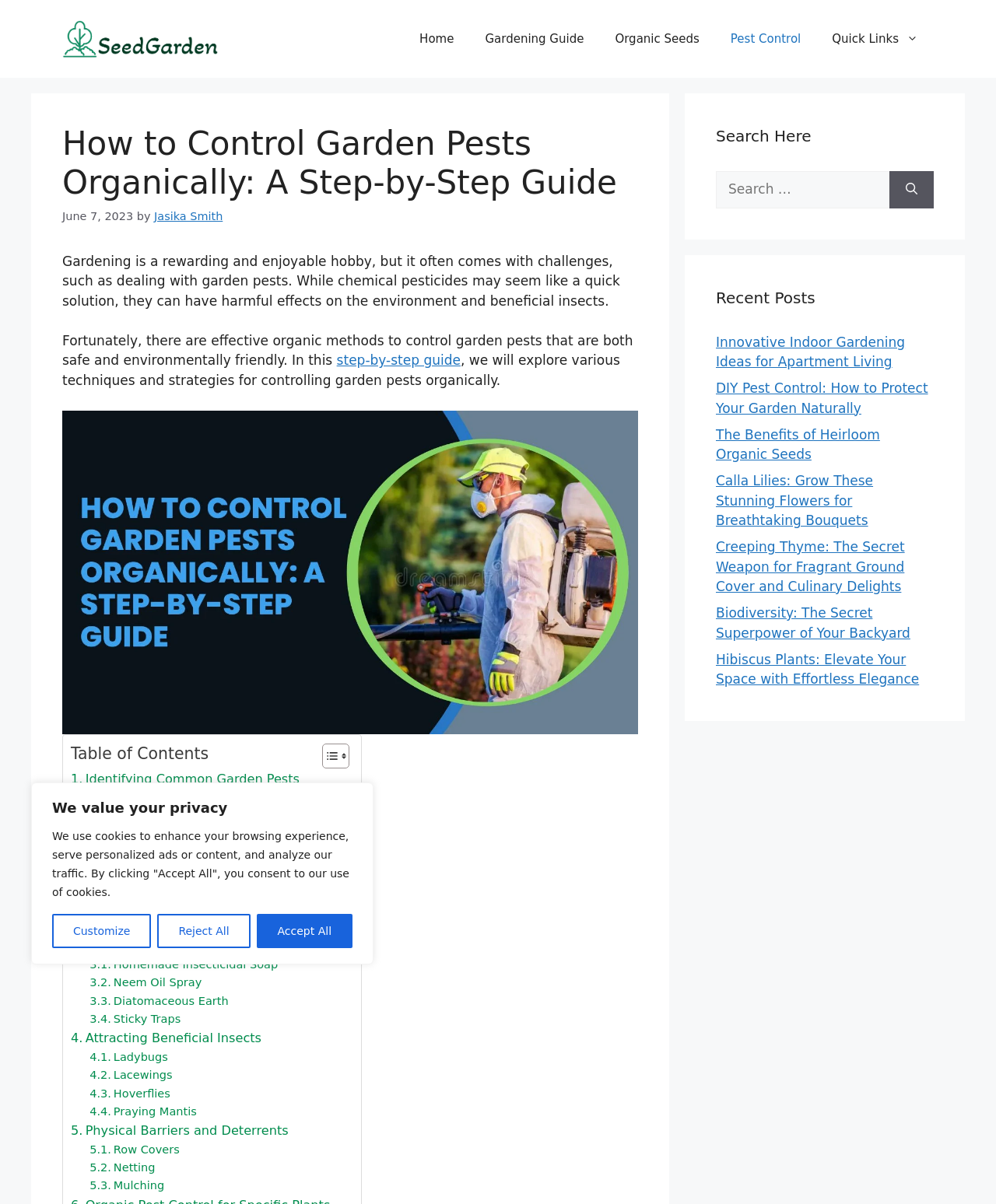Locate the bounding box coordinates of the segment that needs to be clicked to meet this instruction: "Explore the 'Recent Posts' section".

[0.719, 0.237, 0.938, 0.257]